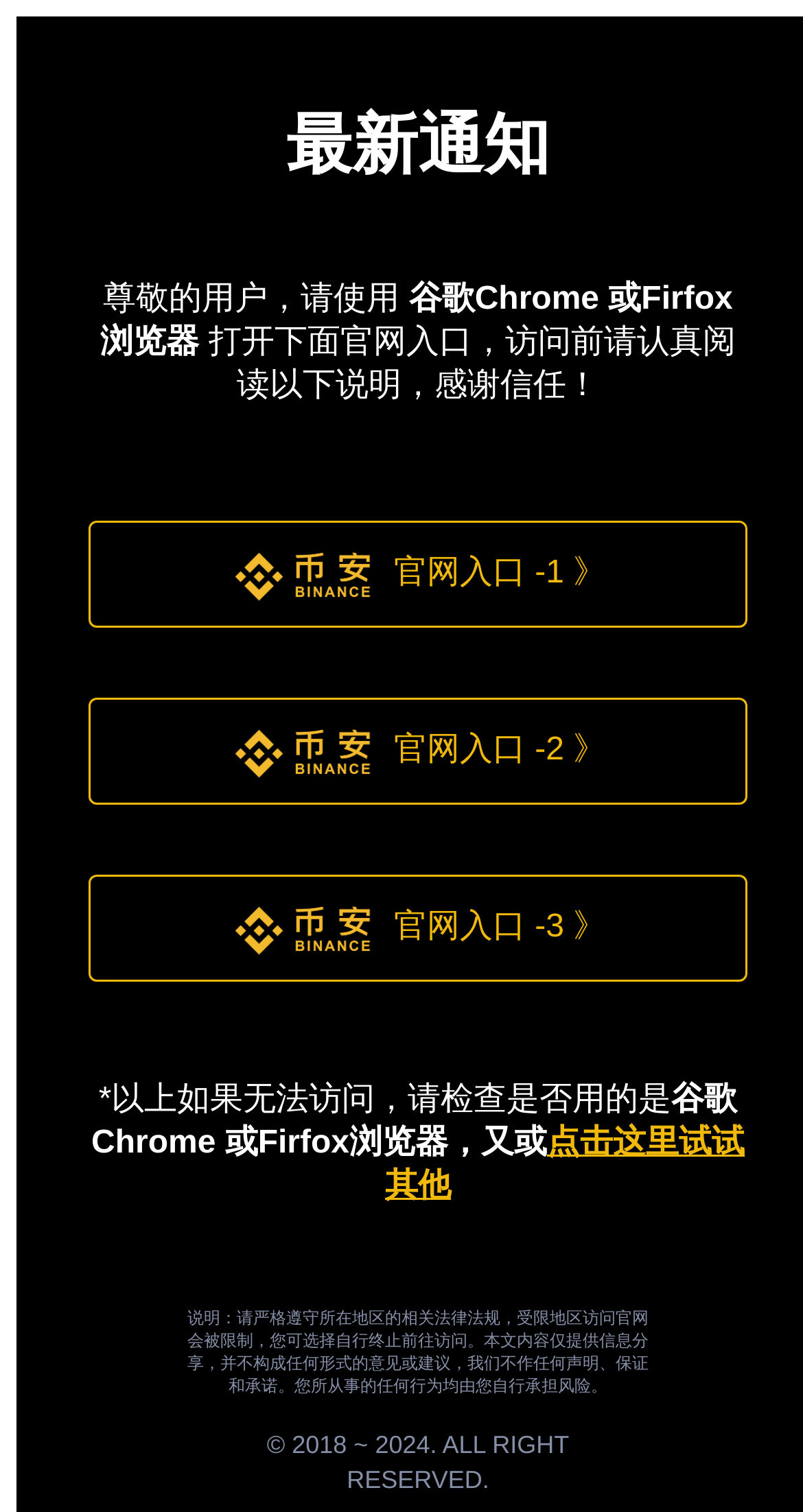What is the warning about in the disclaimer section?
Provide an in-depth answer to the question, covering all aspects.

The disclaimer section warns users about the risk of accessing restricted areas, stating that users should strictly follow the laws and regulations of their region, and that accessing the official website may be restricted in certain areas, as stated in the sentence '请严格遵守所在地区的相关法律法规，受限地区访问官网会被限制'.